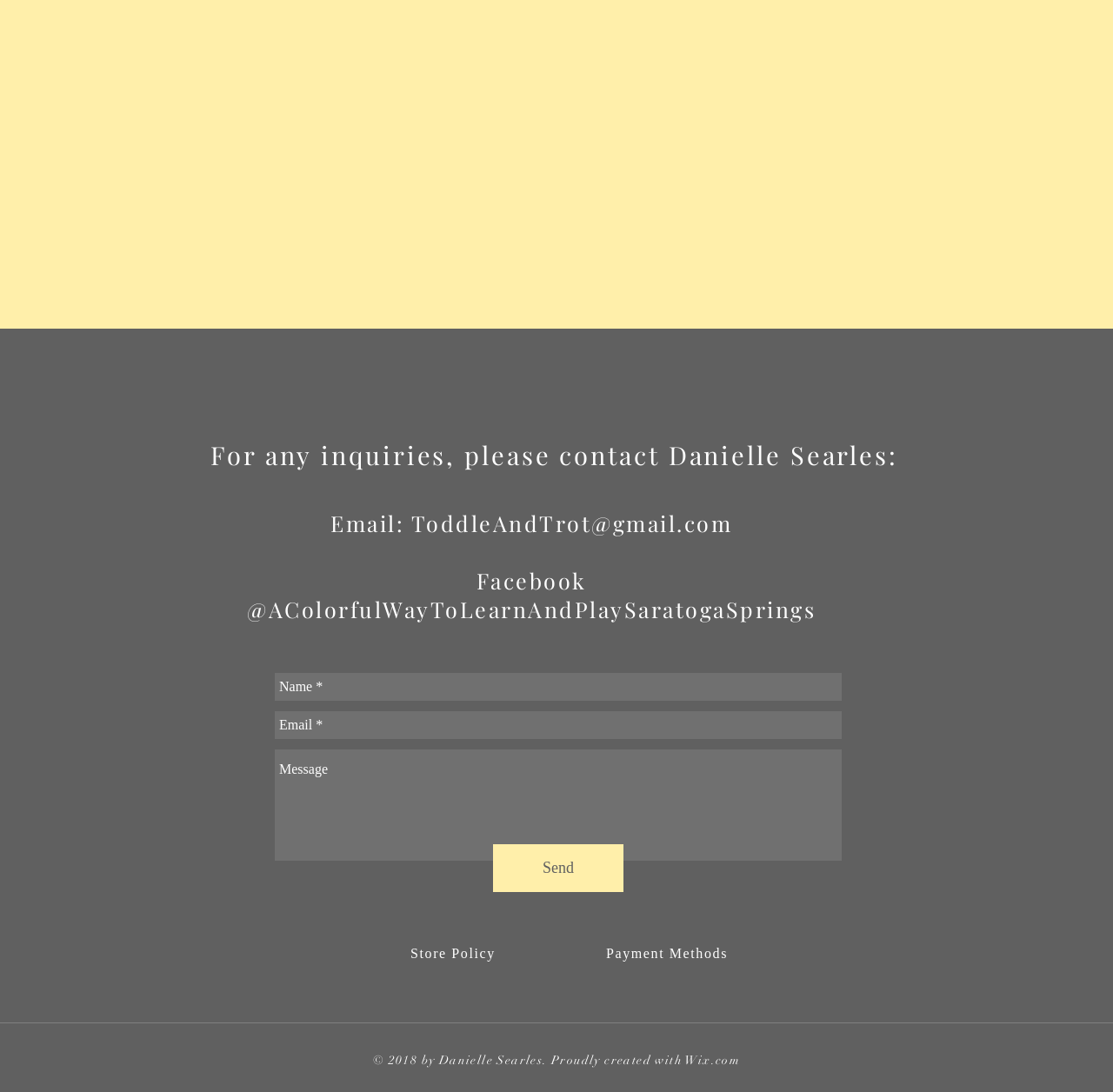What is the name of the Facebook page?
Based on the image, answer the question in a detailed manner.

I found the Facebook page name by reading the text that starts with 'Facebook @' which is 'AColorfulWayToLearnAndPlaySaratogaSprings'.